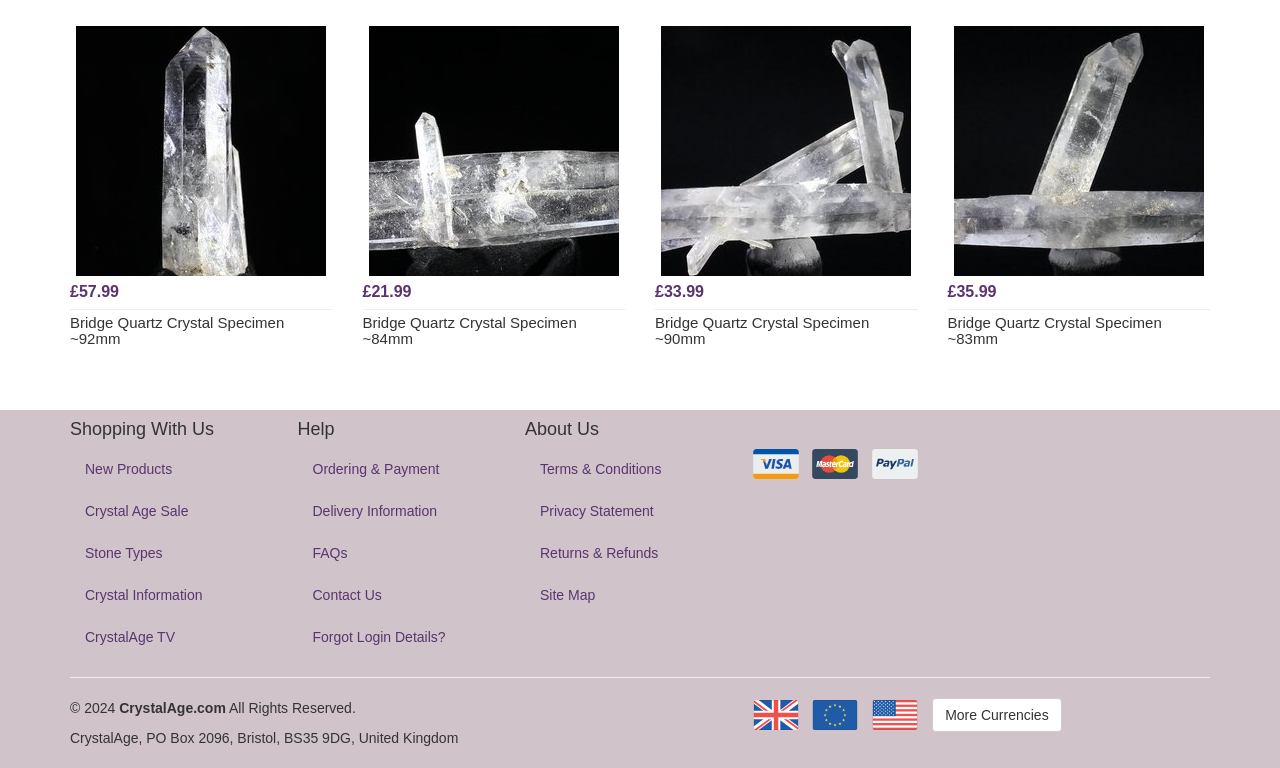What types of payment are accepted?
Answer the question using a single word or phrase, according to the image.

Visa, Mastercard, etc.